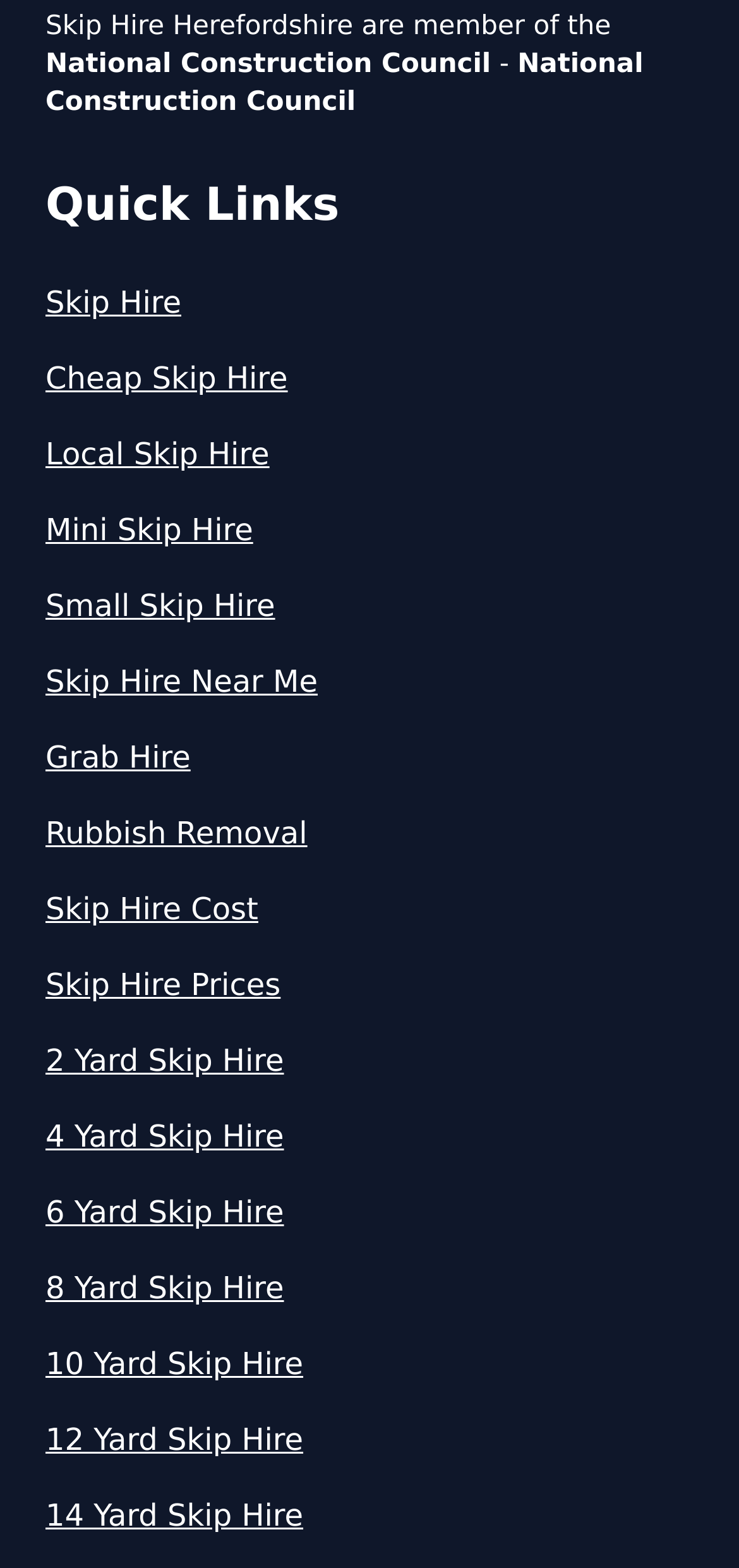Given the description Sarnesfield, predict the bounding box coordinates of the UI element. Ensure the coordinates are in the format (top-left x, top-left y, bottom-right x, bottom-right y) and all values are between 0 and 1.

[0.103, 0.438, 0.897, 0.526]